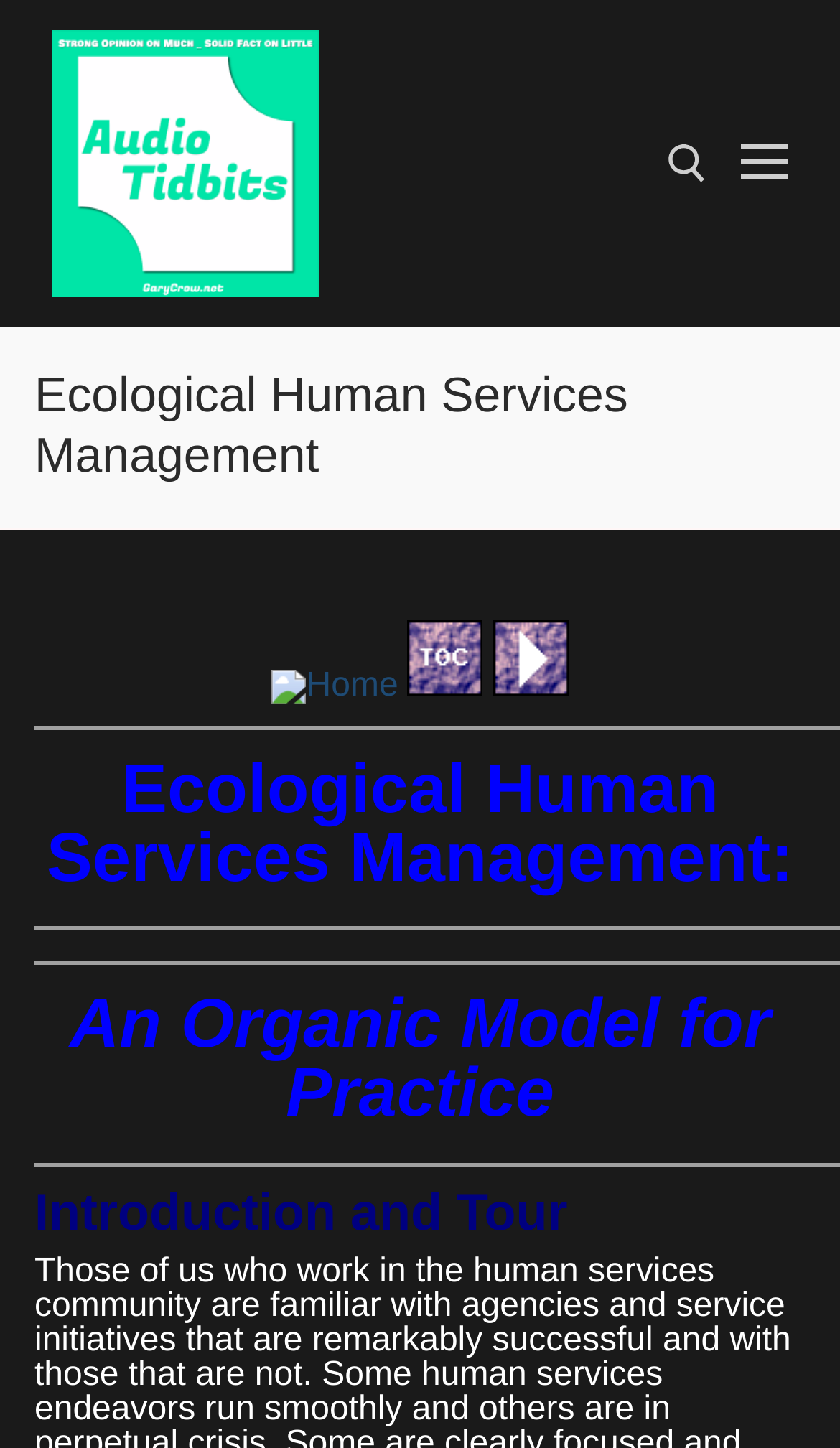Give a short answer to this question using one word or a phrase:
What is the last word of the first paragraph?

endeavors